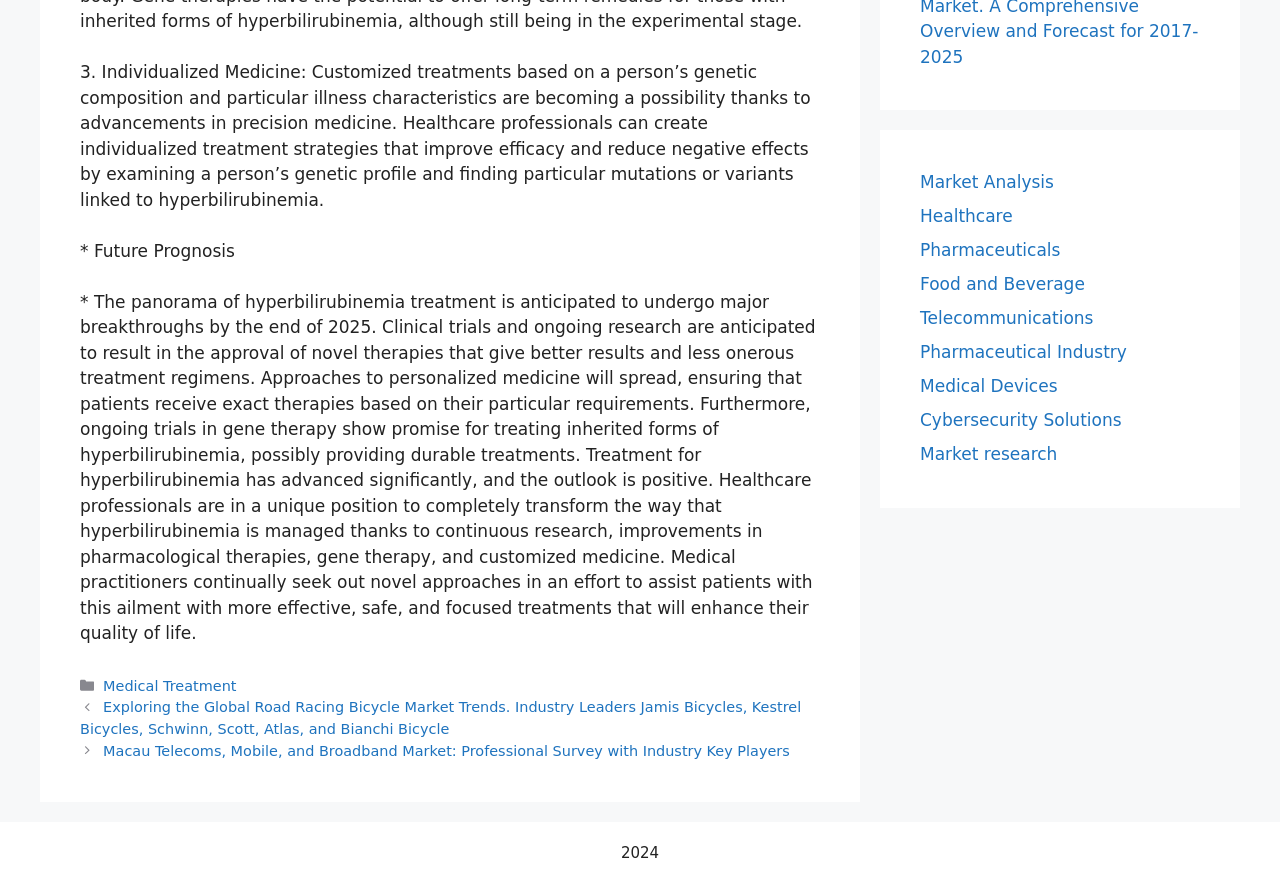Examine the image and give a thorough answer to the following question:
What industries are listed in the right-hand sidebar?

The right-hand sidebar lists links to various industries, including Healthcare, Pharmaceuticals, Food and Beverage, Telecommunications, and more, likely providing access to market research or analysis for each industry.